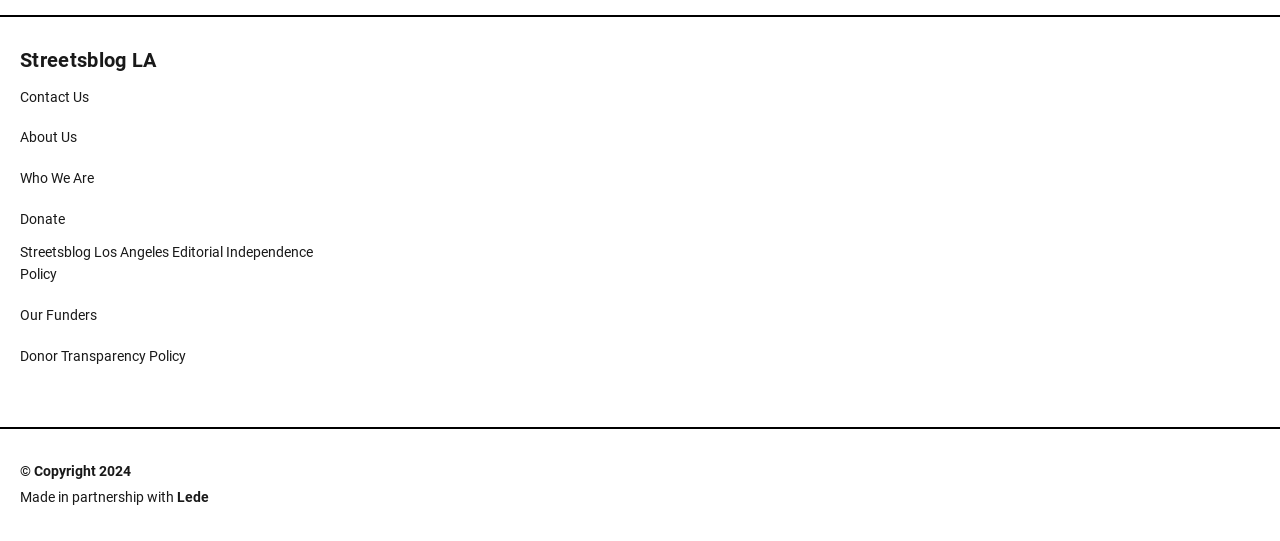Kindly determine the bounding box coordinates for the area that needs to be clicked to execute this instruction: "go to contact us page".

[0.016, 0.16, 0.07, 0.2]